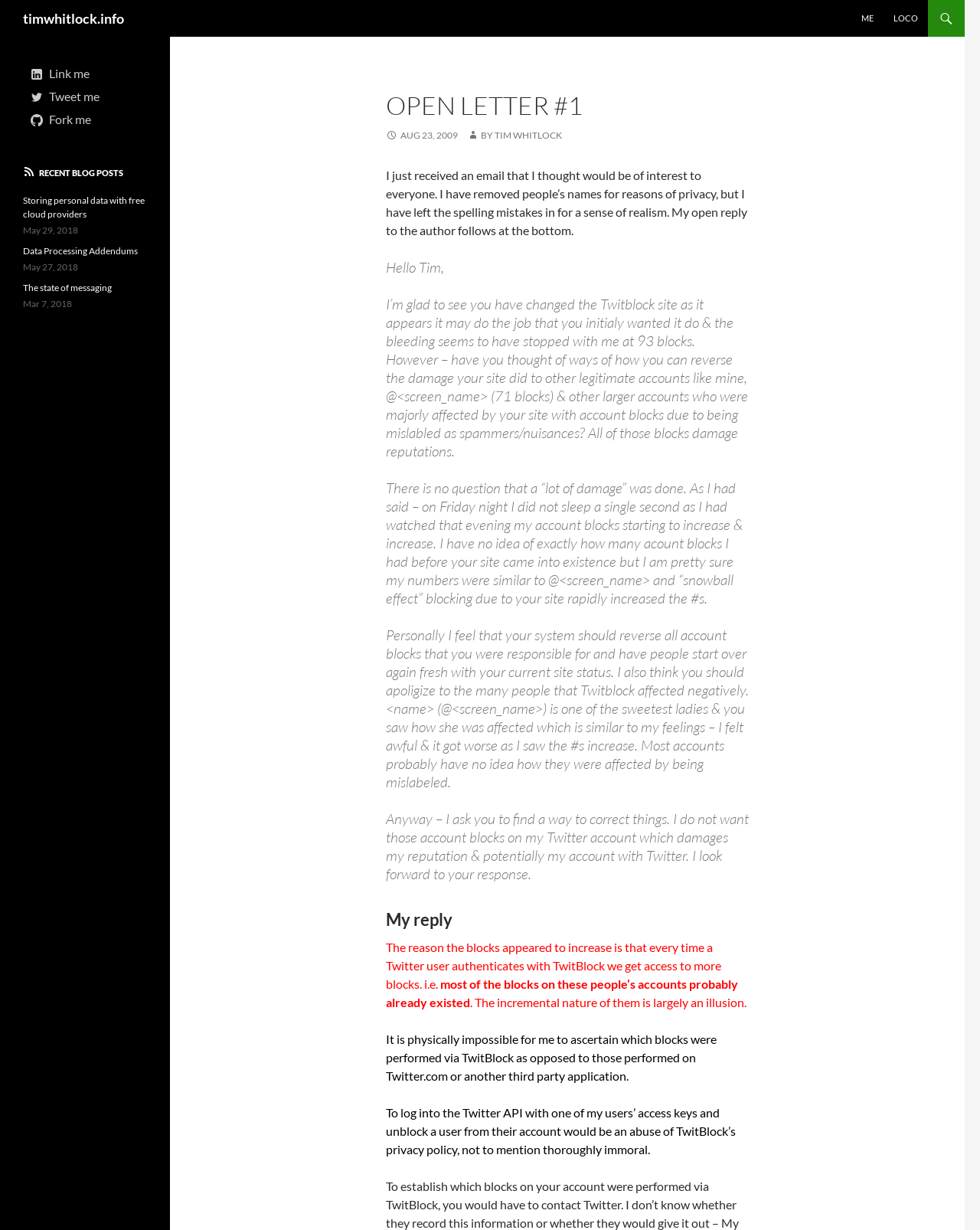Determine the bounding box coordinates of the clickable area required to perform the following instruction: "Click on the 'ME' link". The coordinates should be represented as four float numbers between 0 and 1: [left, top, right, bottom].

[0.87, 0.0, 0.901, 0.03]